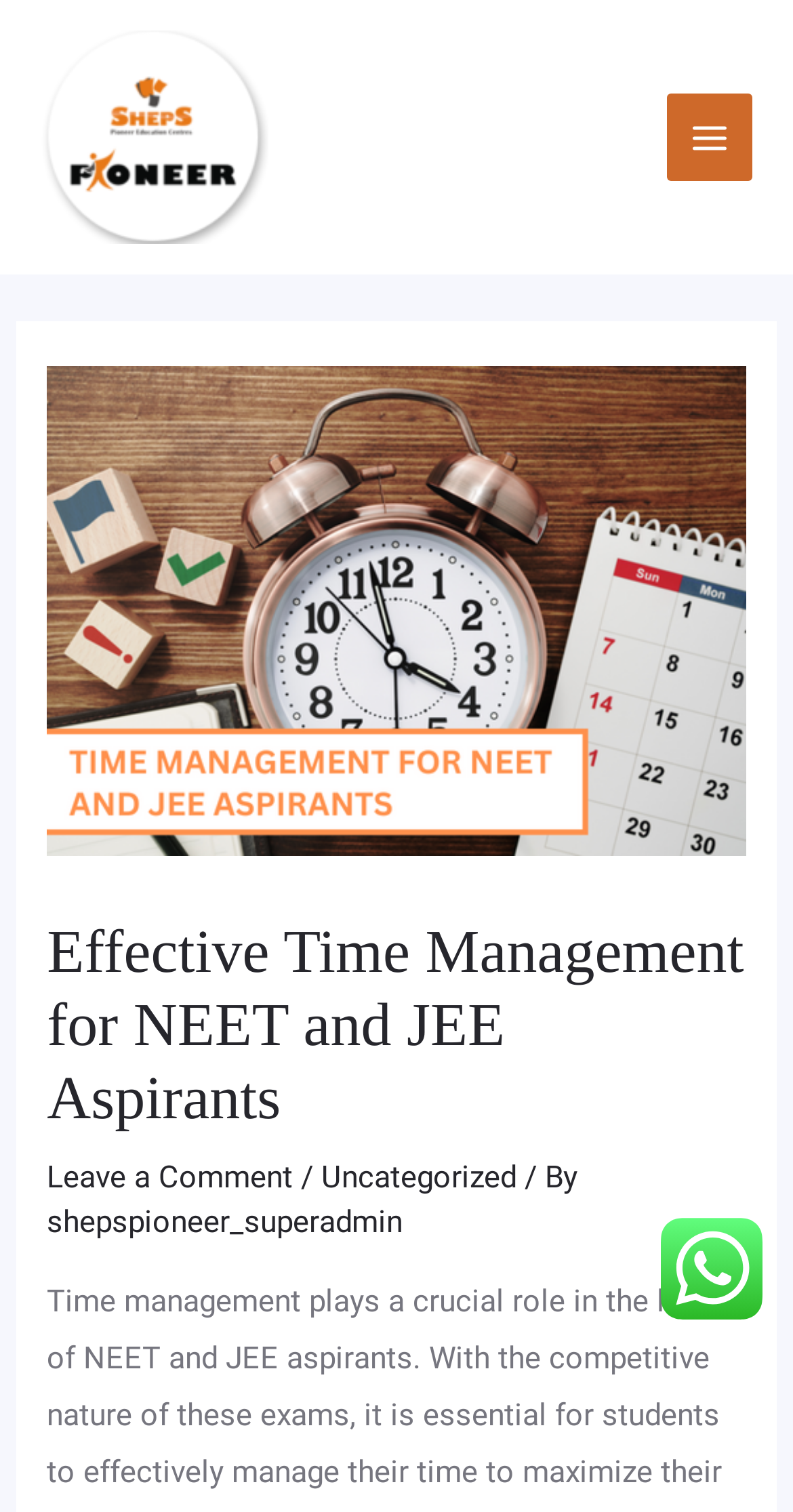Using the webpage screenshot and the element description Leave a Comment, determine the bounding box coordinates. Specify the coordinates in the format (top-left x, top-left y, bottom-right x, bottom-right y) with values ranging from 0 to 1.

[0.059, 0.766, 0.369, 0.79]